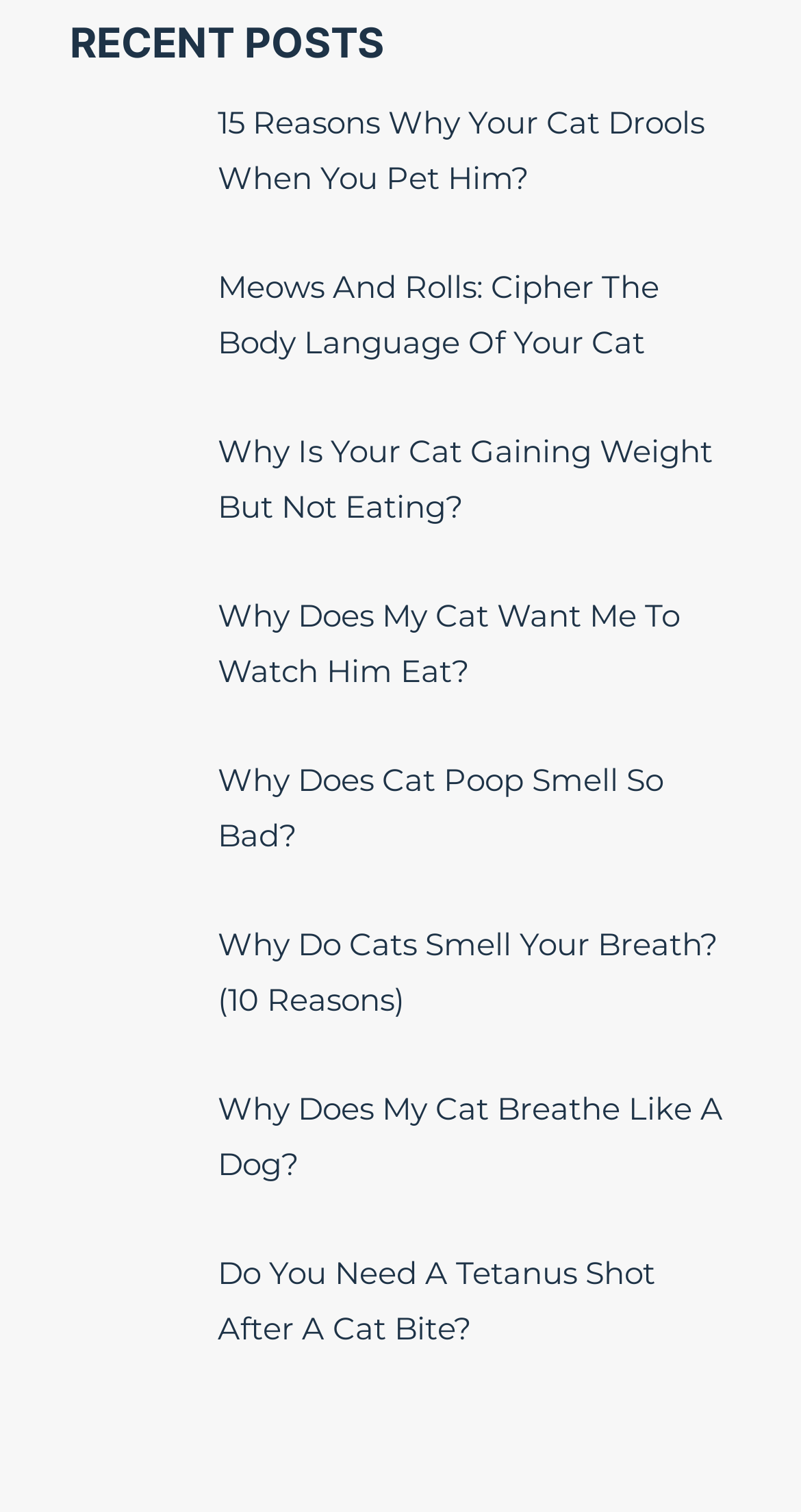How many articles are listed on the webpage? Observe the screenshot and provide a one-word or short phrase answer.

10